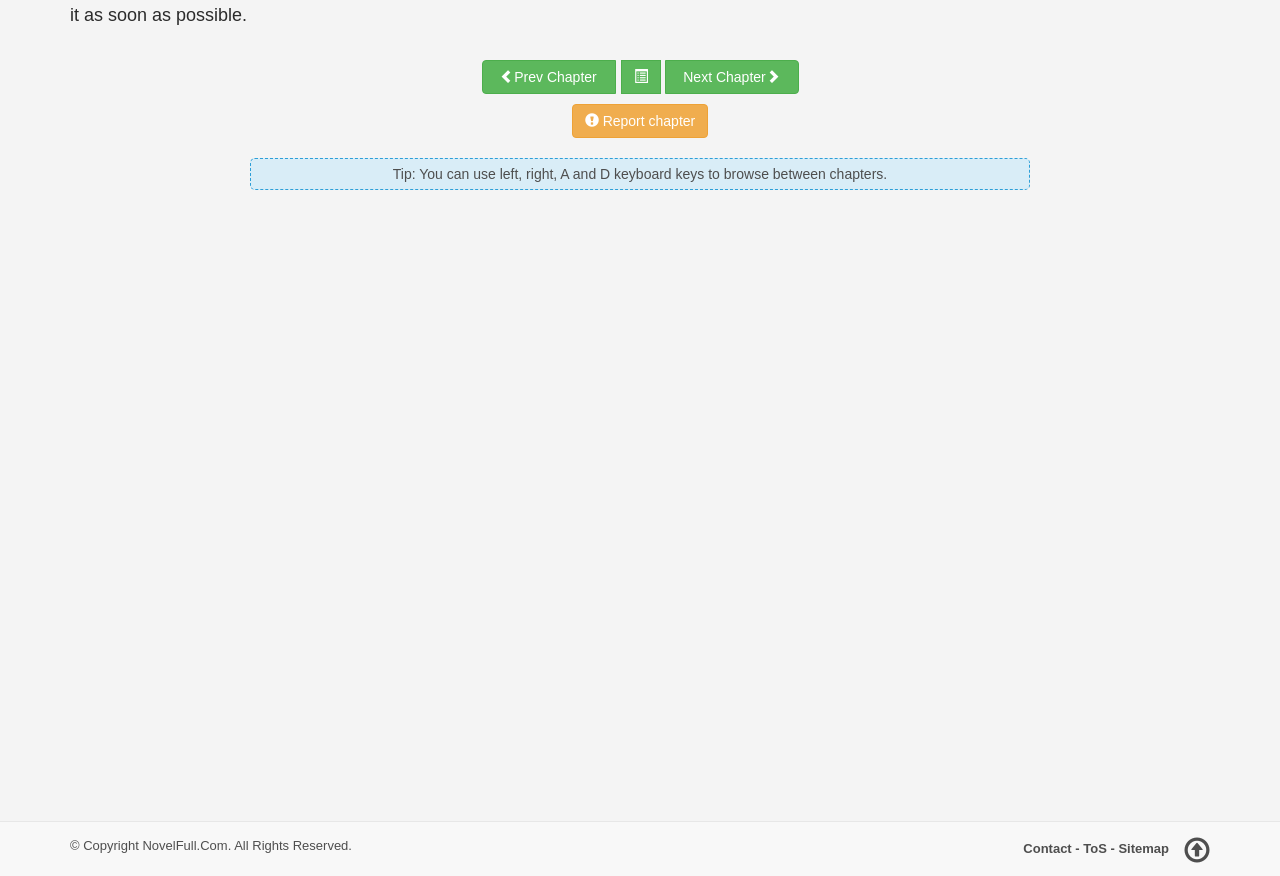What is the function of the 'Report chapter' button?
Based on the screenshot, provide a one-word or short-phrase response.

Report issue